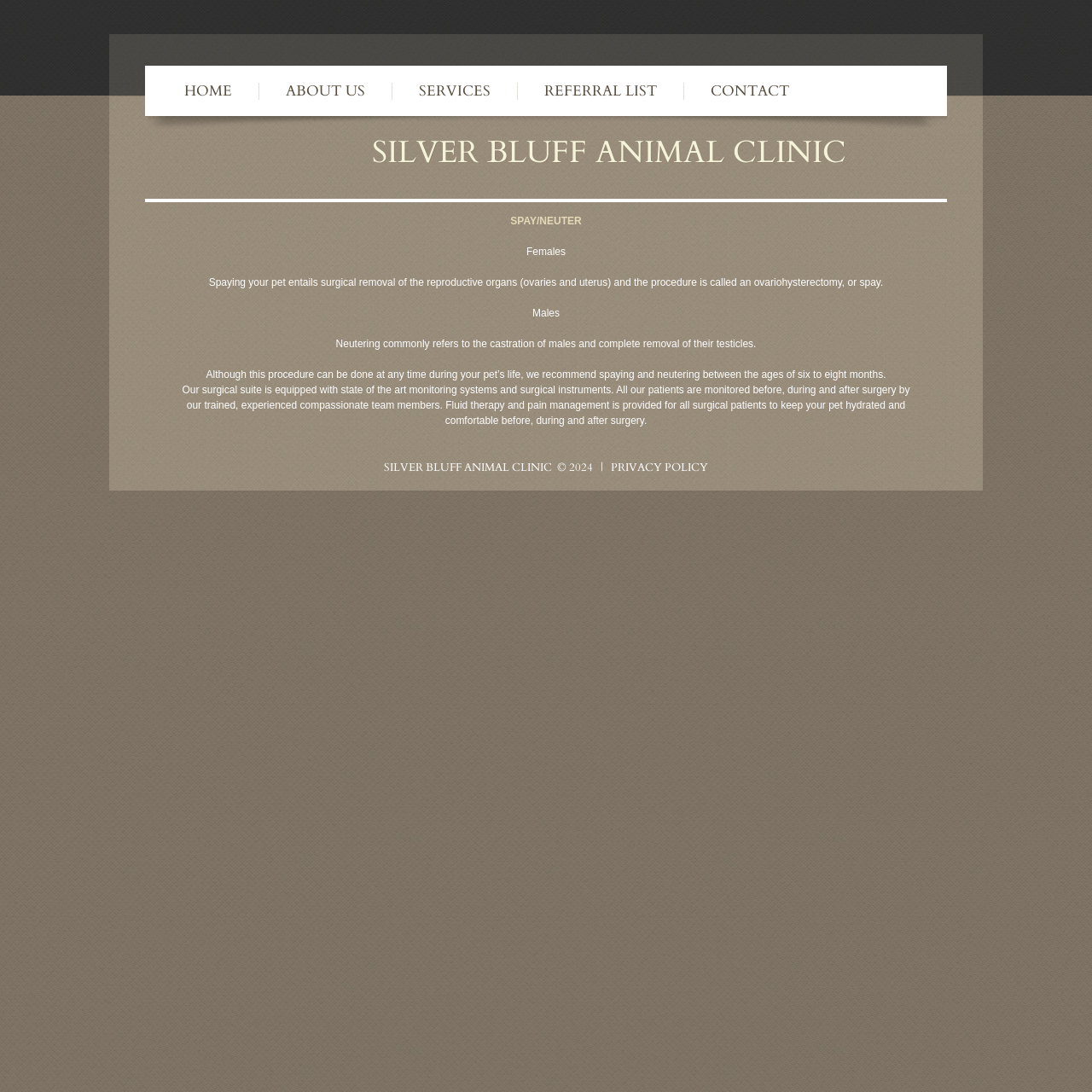At what age is spaying/neutering recommended?
Based on the image, respond with a single word or phrase.

Six to eight months